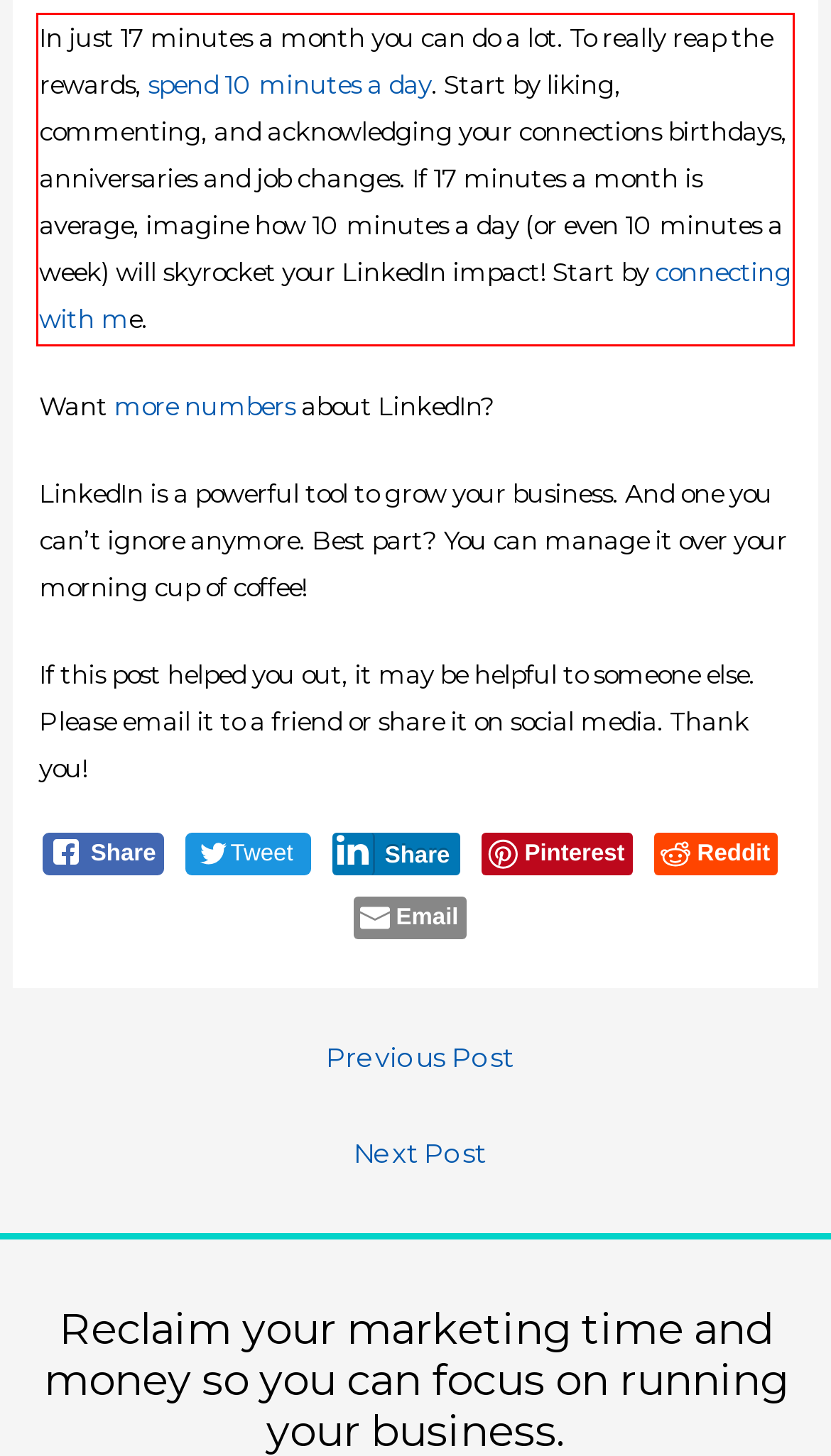You are presented with a webpage screenshot featuring a red bounding box. Perform OCR on the text inside the red bounding box and extract the content.

In just 17 minutes a month you can do a lot. To really reap the rewards, spend 10 minutes a day. Start by liking, commenting, and acknowledging your connections birthdays, anniversaries and job changes. If 17 minutes a month is average, imagine how 10 minutes a day (or even 10 minutes a week) will skyrocket your LinkedIn impact! Start by connecting with me.